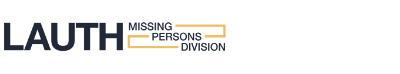Could you please study the image and provide a detailed answer to the question:
What is the font style of the logo?

The logo of Lauth Investigations International's Missing Persons Division features a bold, modern font, which emphasizes the name 'LAUTH' and presents 'MISSING PERSONS DIVISION' in a lighter shade, signifying the organization's focus on humanitarian efforts related to missing persons.